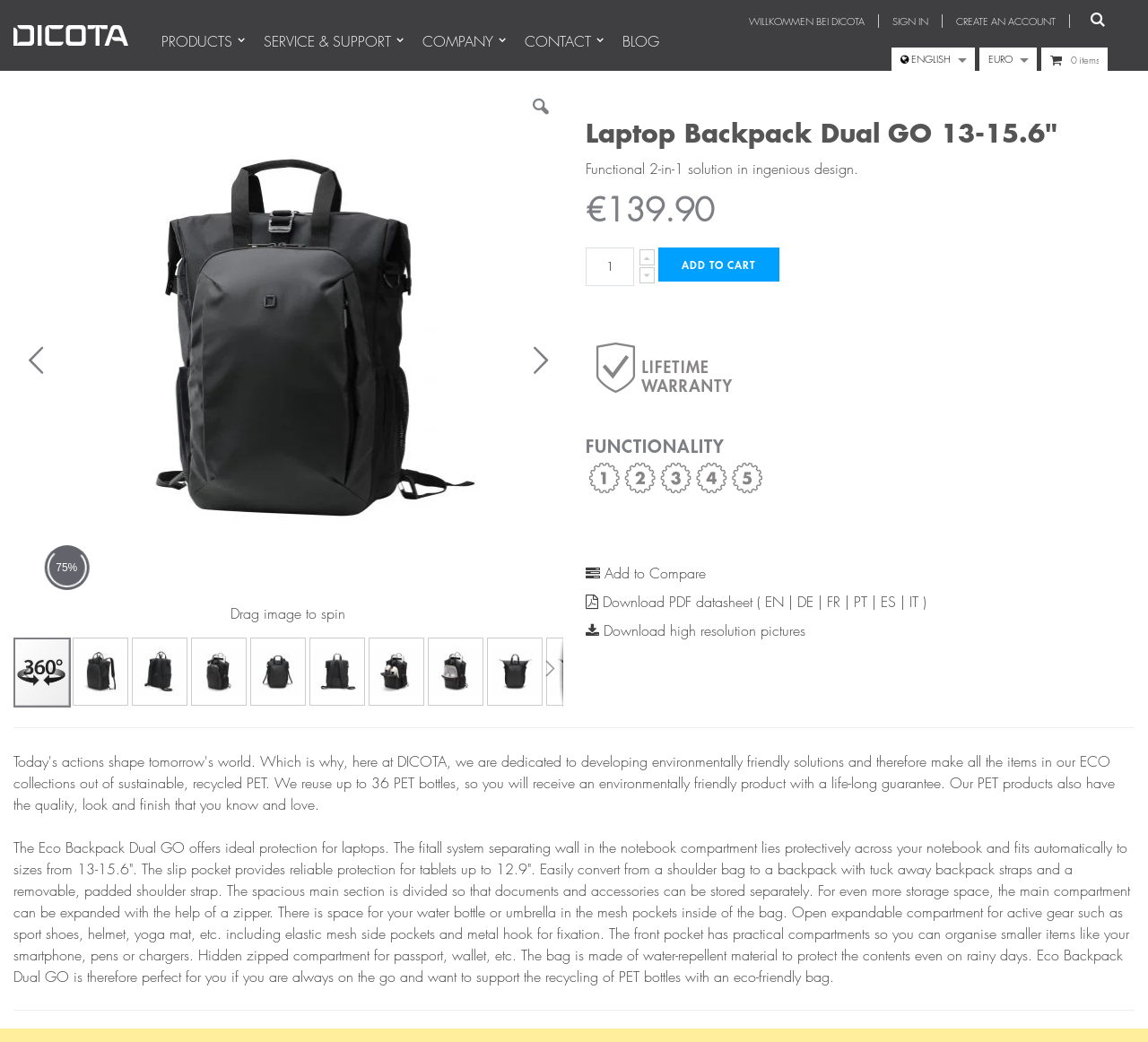What is the size range of laptops that can fit in the bag?
Utilize the information in the image to give a detailed answer to the question.

I found the answer by reading the product description, which says 'The fitall system separating wall in the notebook compartment lies protectively across your notebook and fits automatically to sizes from 13-15.6".' This suggests that the bag can fit laptops with sizes ranging from 13 to 15.6 inches.